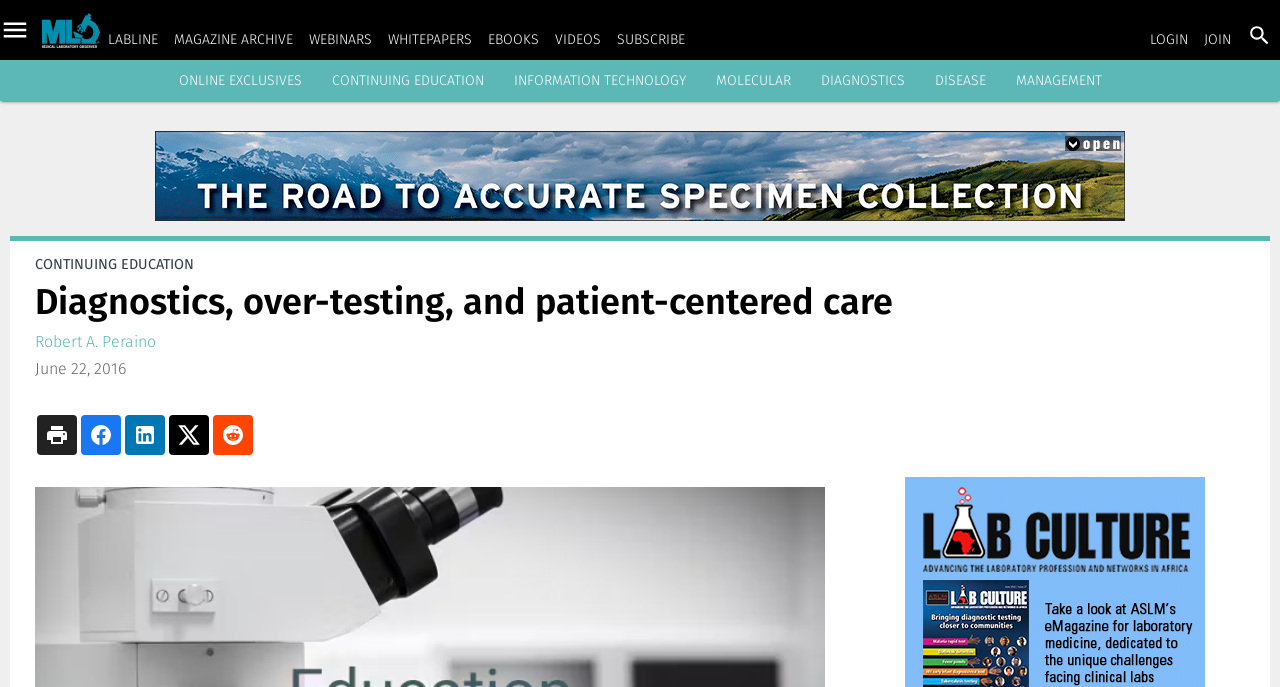How many links are listed under 'Resources'?
Answer the question with just one word or phrase using the image.

8